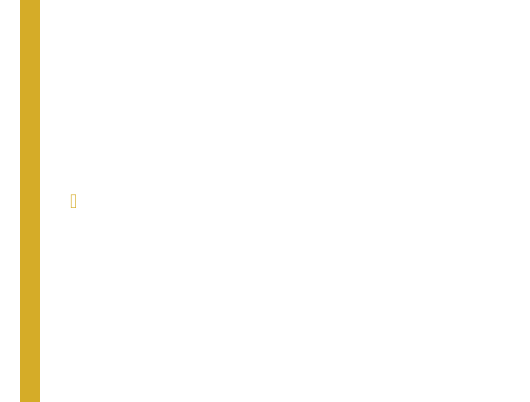What is the nightly rate of the Rodeo Room?
Refer to the image and provide a detailed answer to the question.

The caption explicitly states that the Rodeo Room is available for $58 per night, making it clear that the nightly rate of this room is $58.